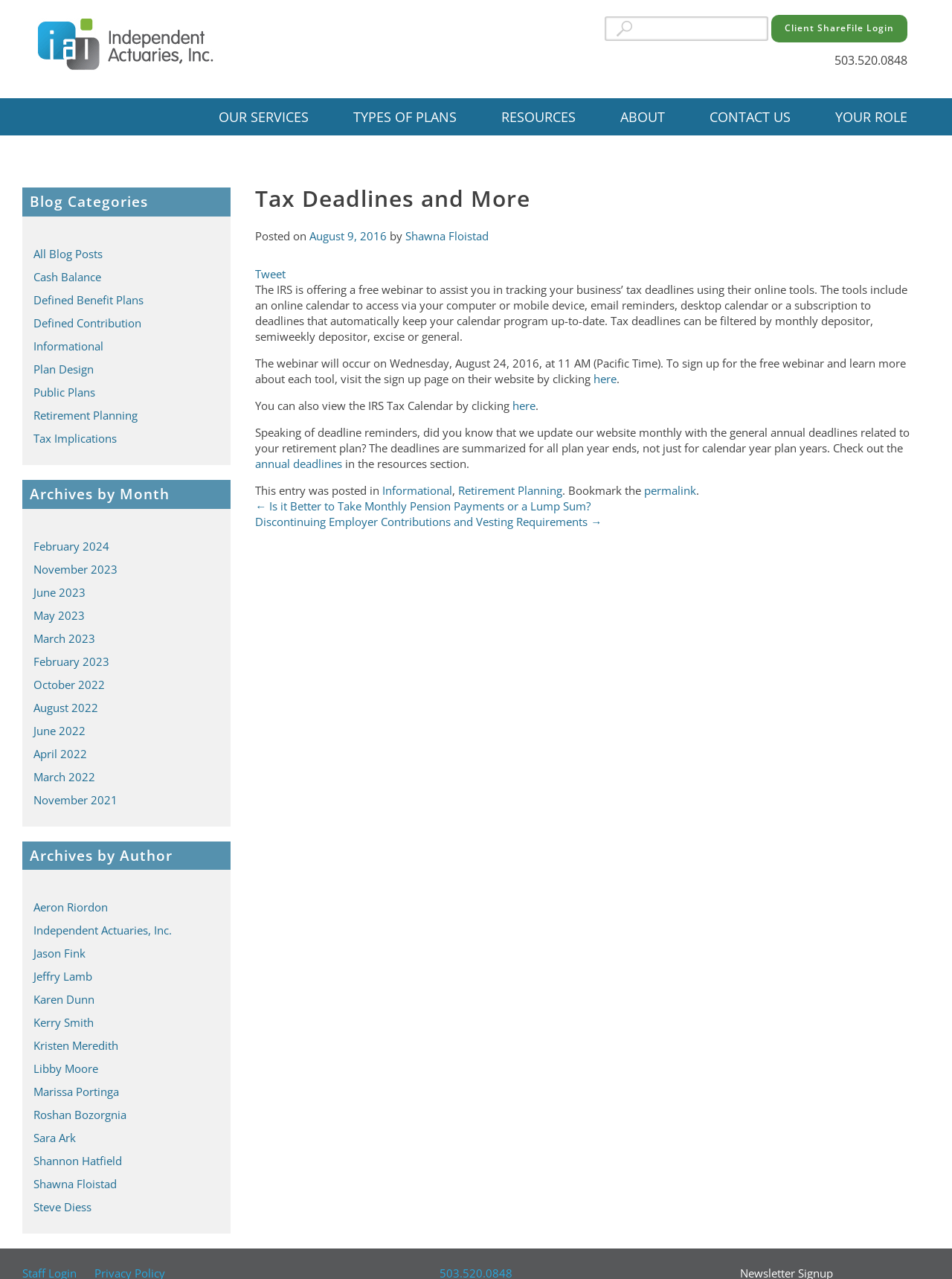Bounding box coordinates are specified in the format (top-left x, top-left y, bottom-right x, bottom-right y). All values are floating point numbers bounded between 0 and 1. Please provide the bounding box coordinate of the region this sentence describes: Client ShareFile Login

[0.81, 0.012, 0.953, 0.033]